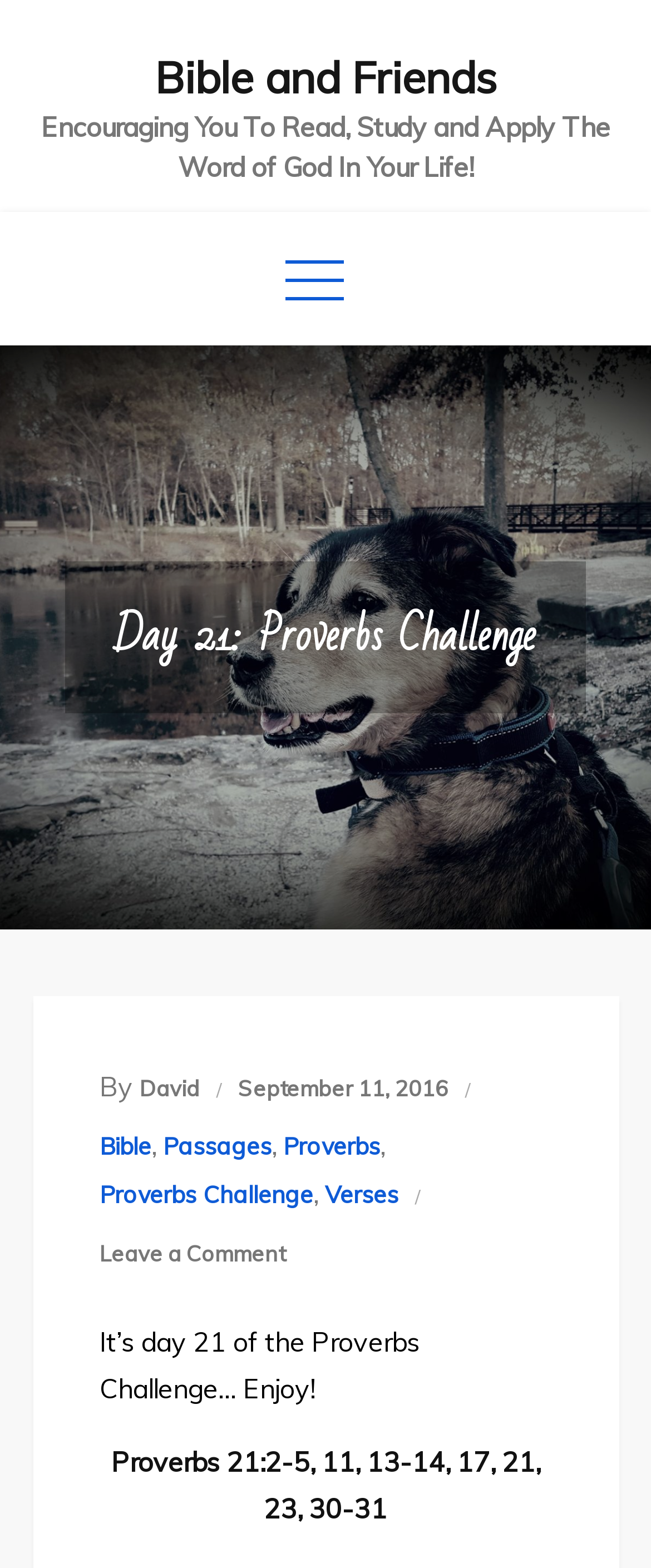Pinpoint the bounding box coordinates for the area that should be clicked to perform the following instruction: "Click on the 'David' link".

[0.214, 0.685, 0.306, 0.702]